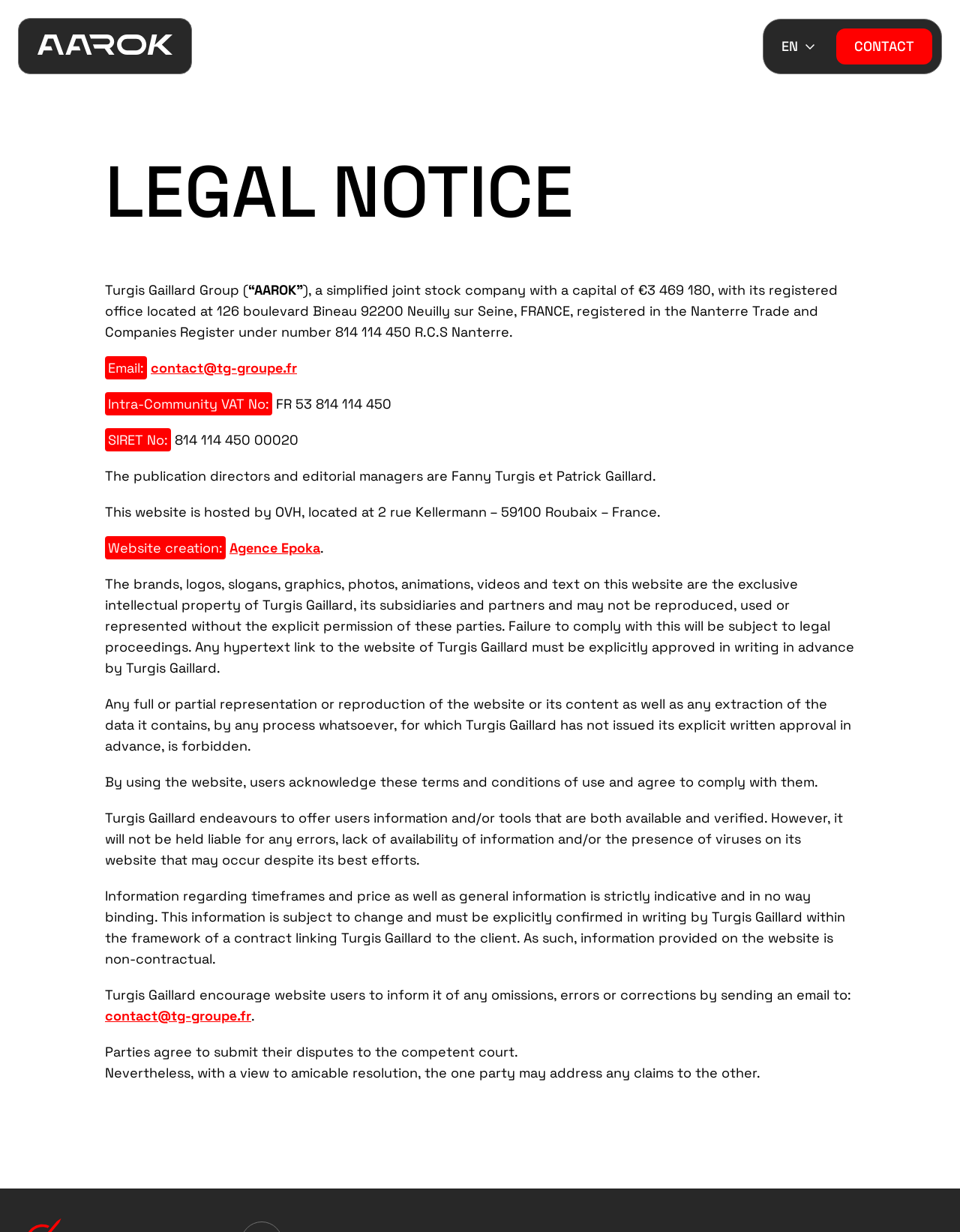Find the bounding box coordinates of the clickable area that will achieve the following instruction: "Send an email to contact@tg-groupe.fr".

[0.157, 0.291, 0.309, 0.305]